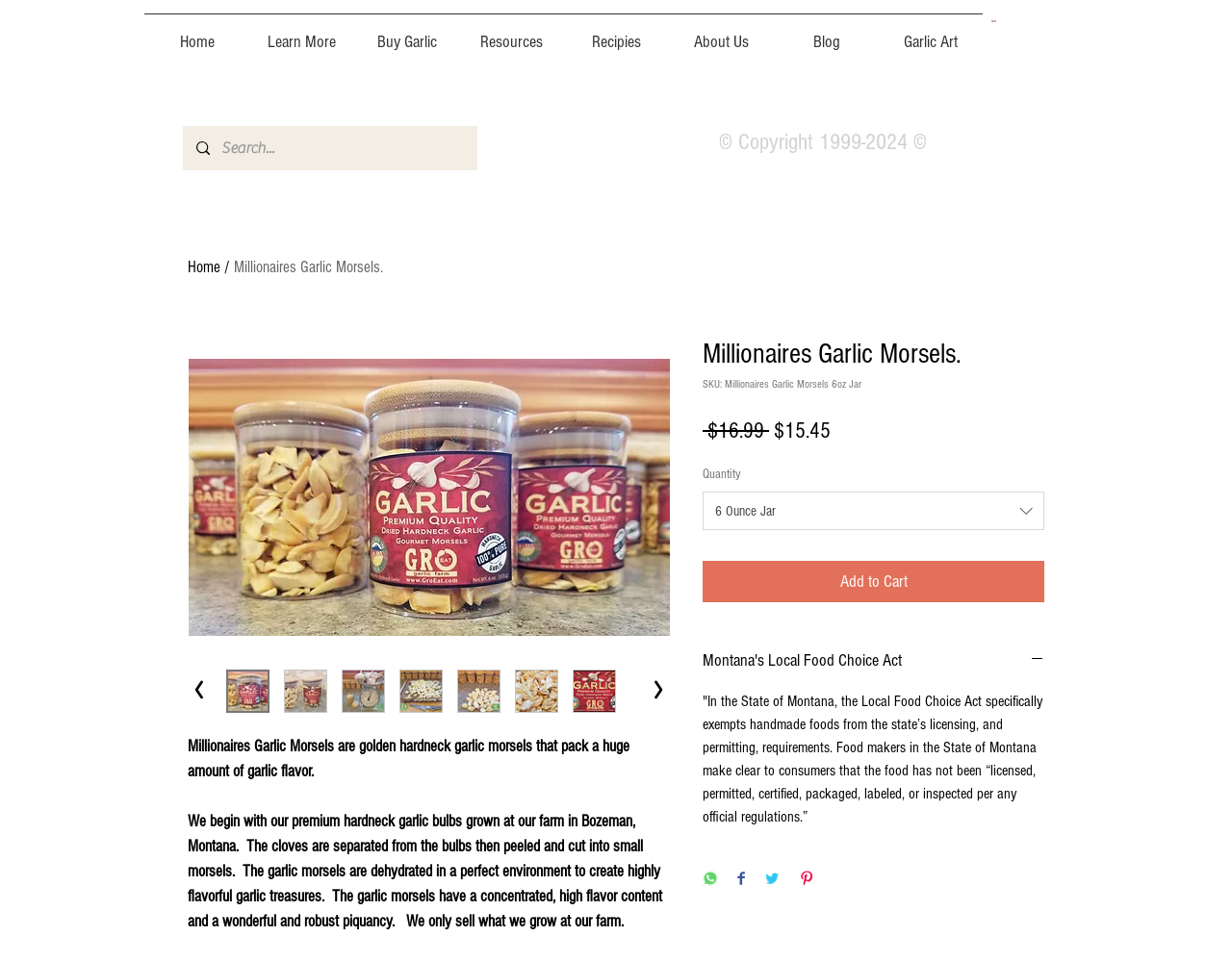Please find and report the primary heading text from the webpage.

Millionaires Garlic Morsels.